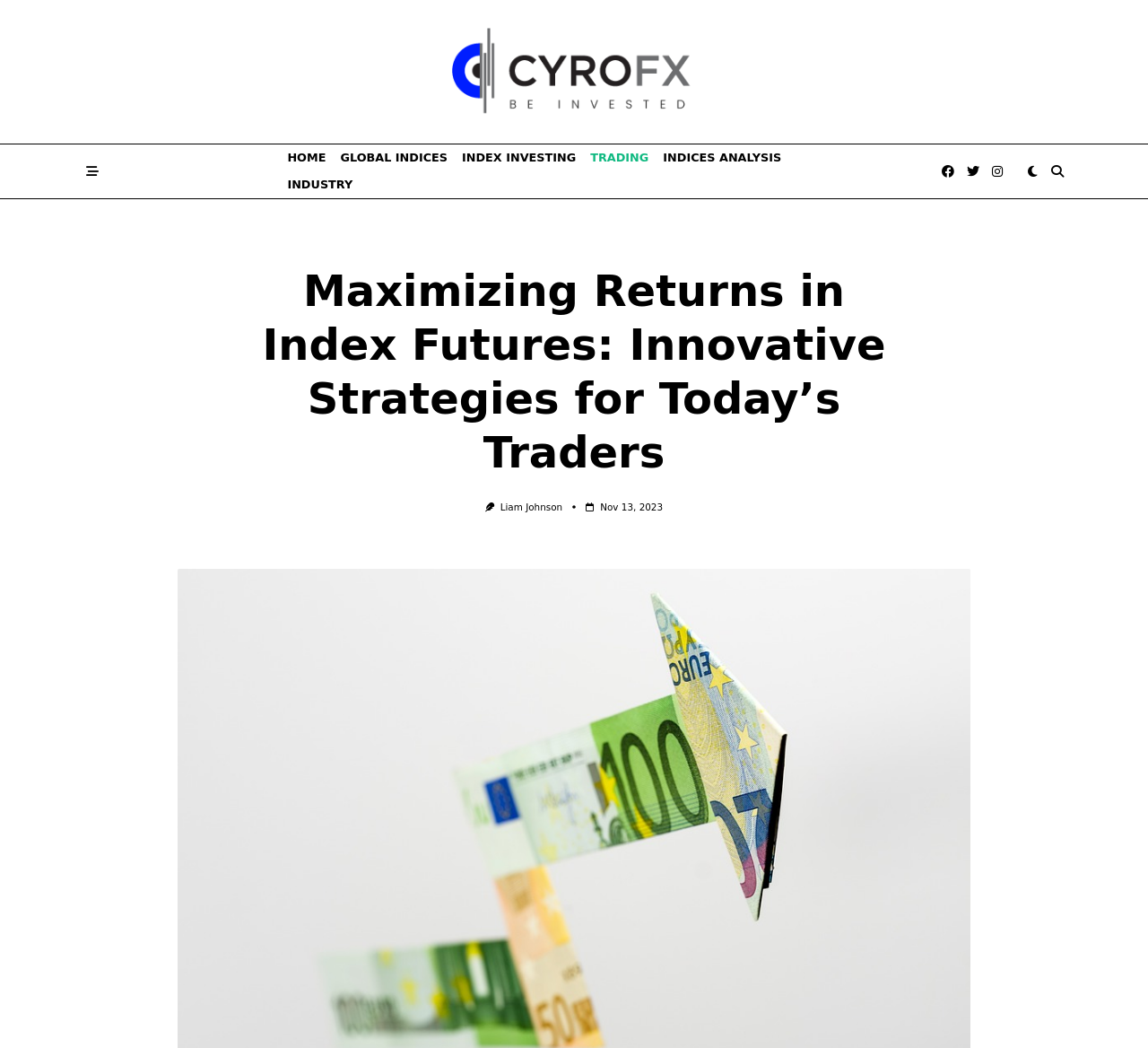Provide a single word or phrase answer to the question: 
What is the date of the article?

Nov 13, 2023